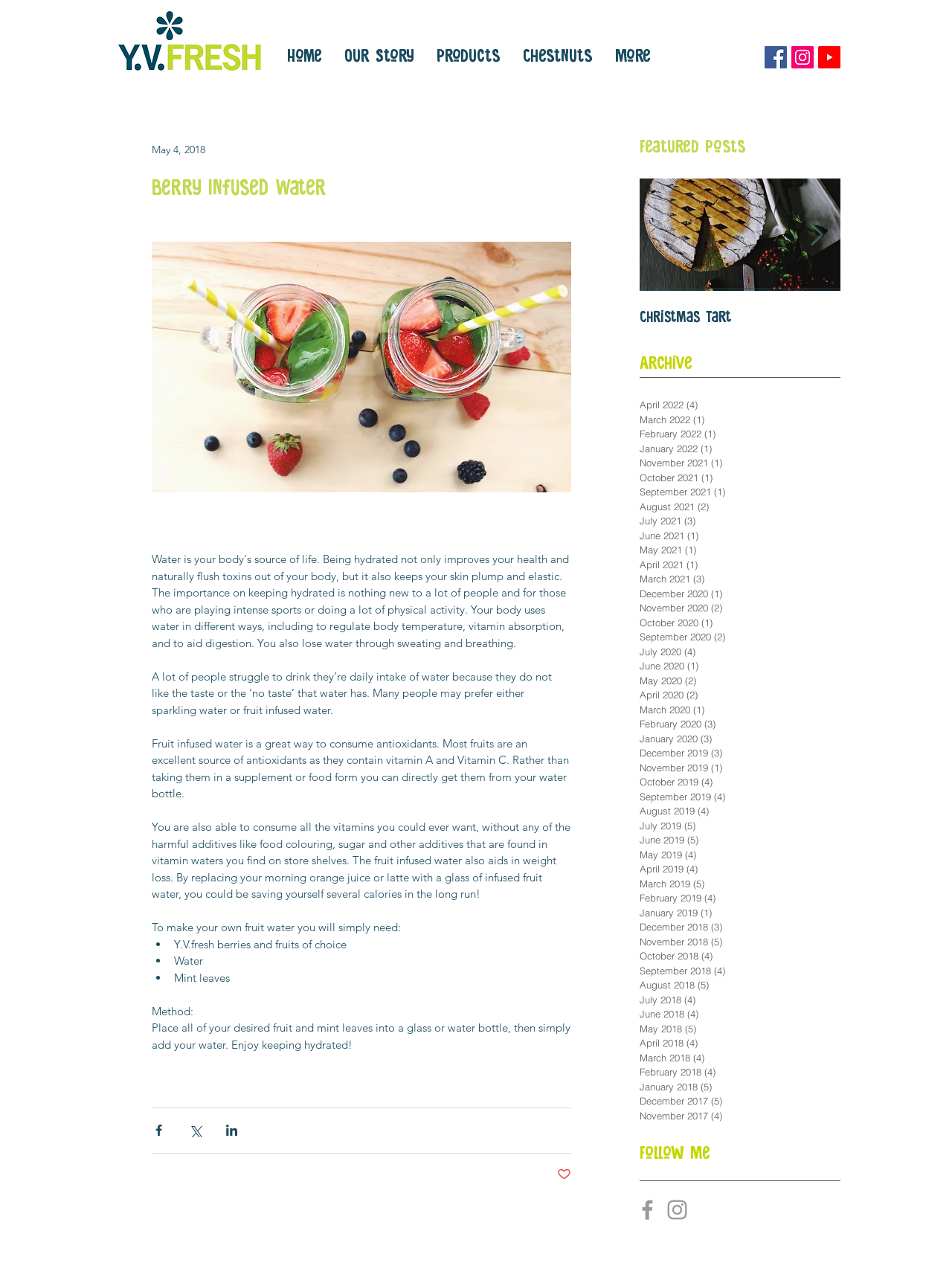What is the category of the post 'Christmas Tart'?
Provide a one-word or short-phrase answer based on the image.

Featured Posts